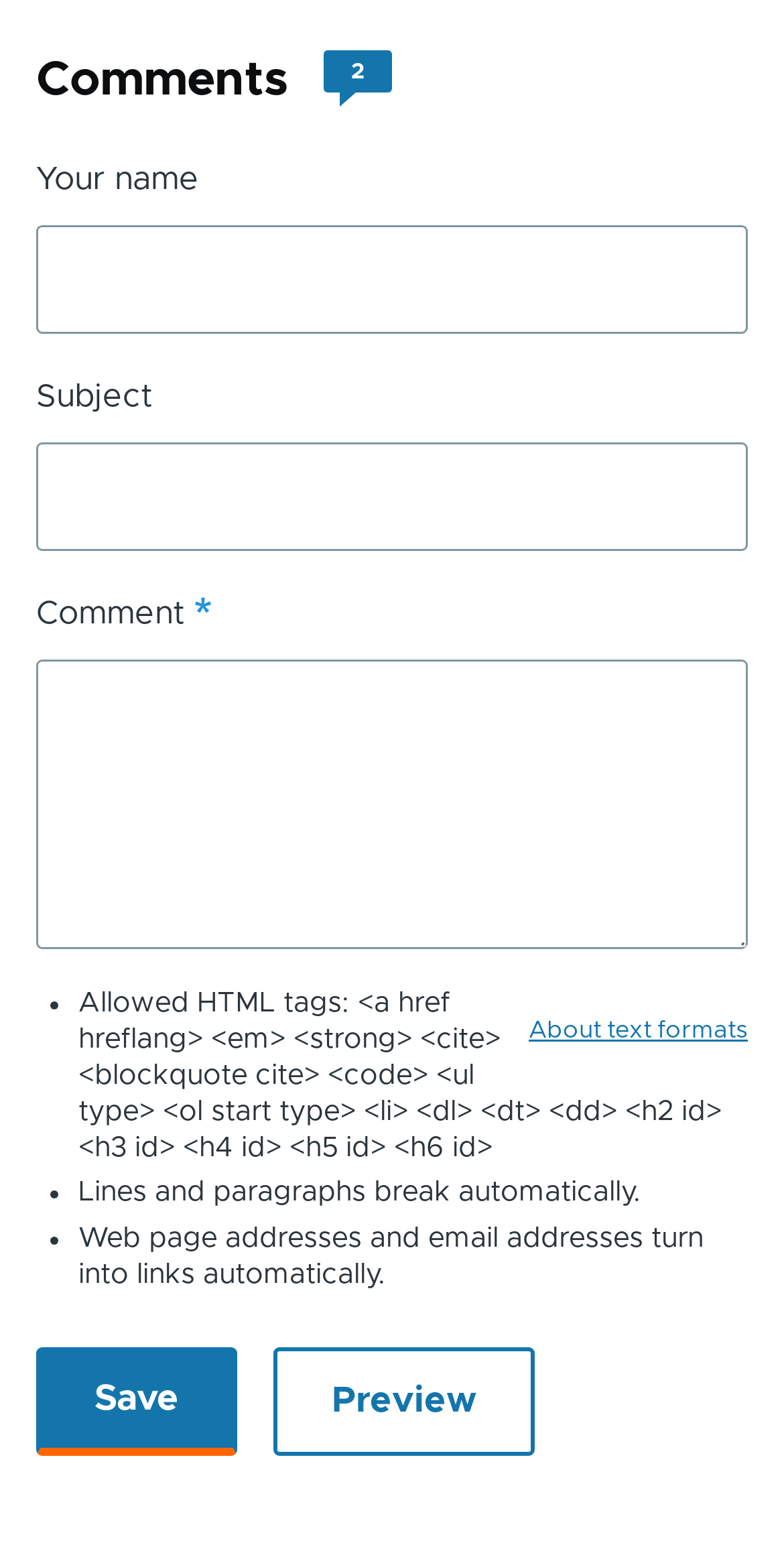Based on the image, provide a detailed response to the question:
What is the function of the 'Save' button?

The 'Save' button is located at the bottom of the page and is likely to save the comment or submission made by the user, as it is a common functionality of a 'Save' button in a comment or submission form.